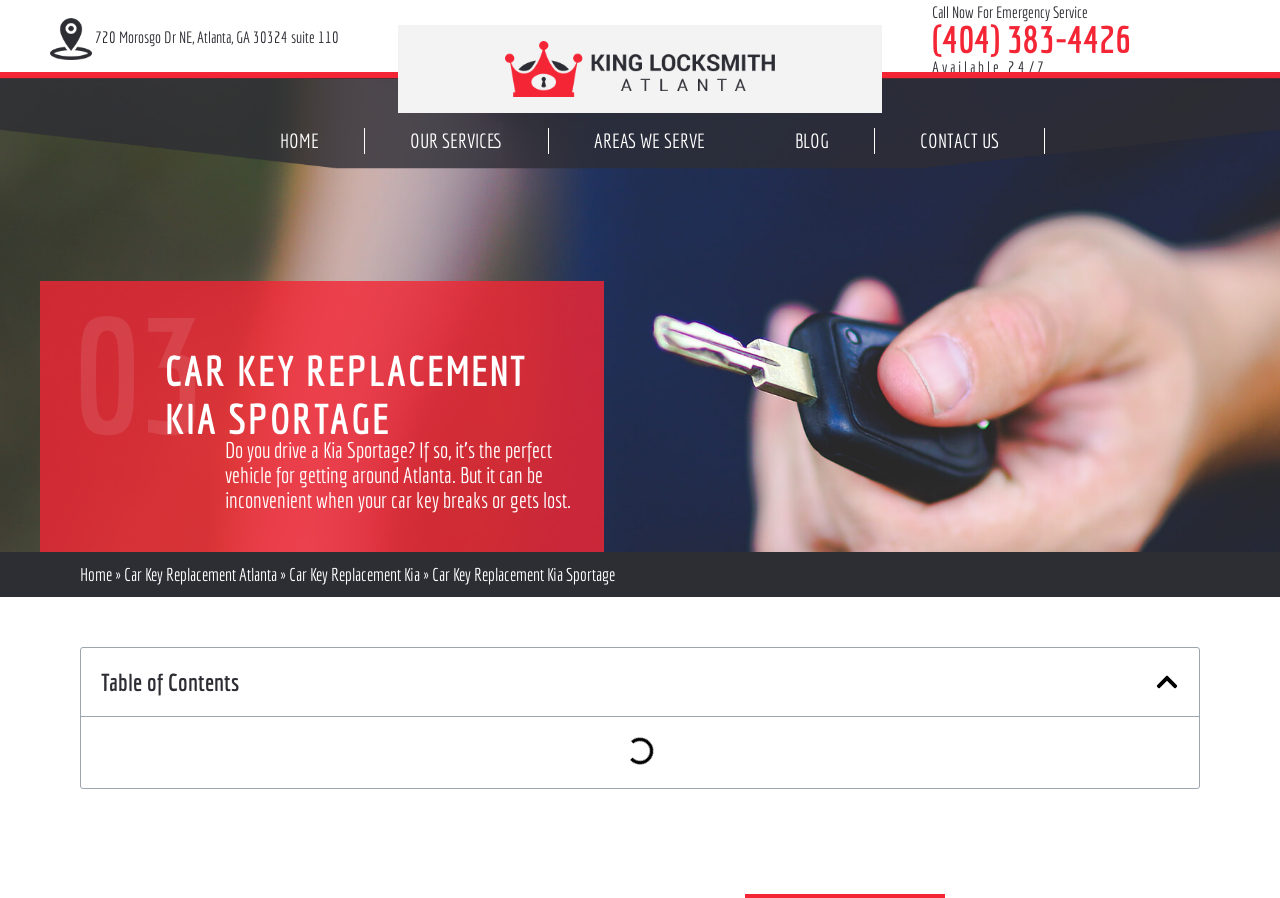What is the phone number for emergency service?
Analyze the screenshot and provide a detailed answer to the question.

I found the phone number by looking at the link element with the bounding box coordinates [0.728, 0.003, 0.884, 0.084] which contains the text 'Call Now For Emergency Service (404) 383-4426 Available 24/7'.